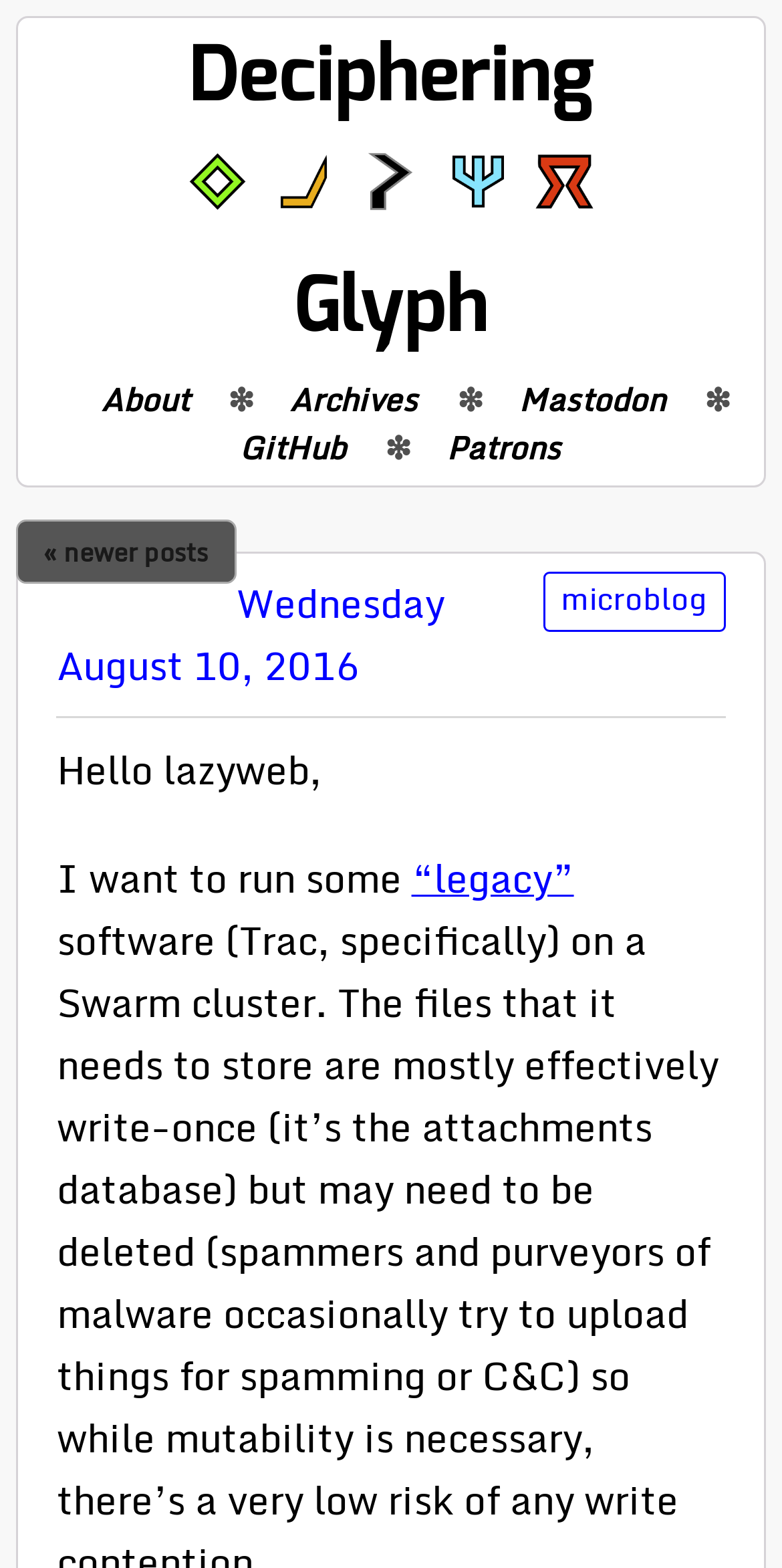What is the first word of the blog post?
Provide a detailed and well-explained answer to the question.

The first word of the blog post can be found in the StaticText element with the text 'Hello lazyweb,' located at [0.072, 0.47, 0.411, 0.51].